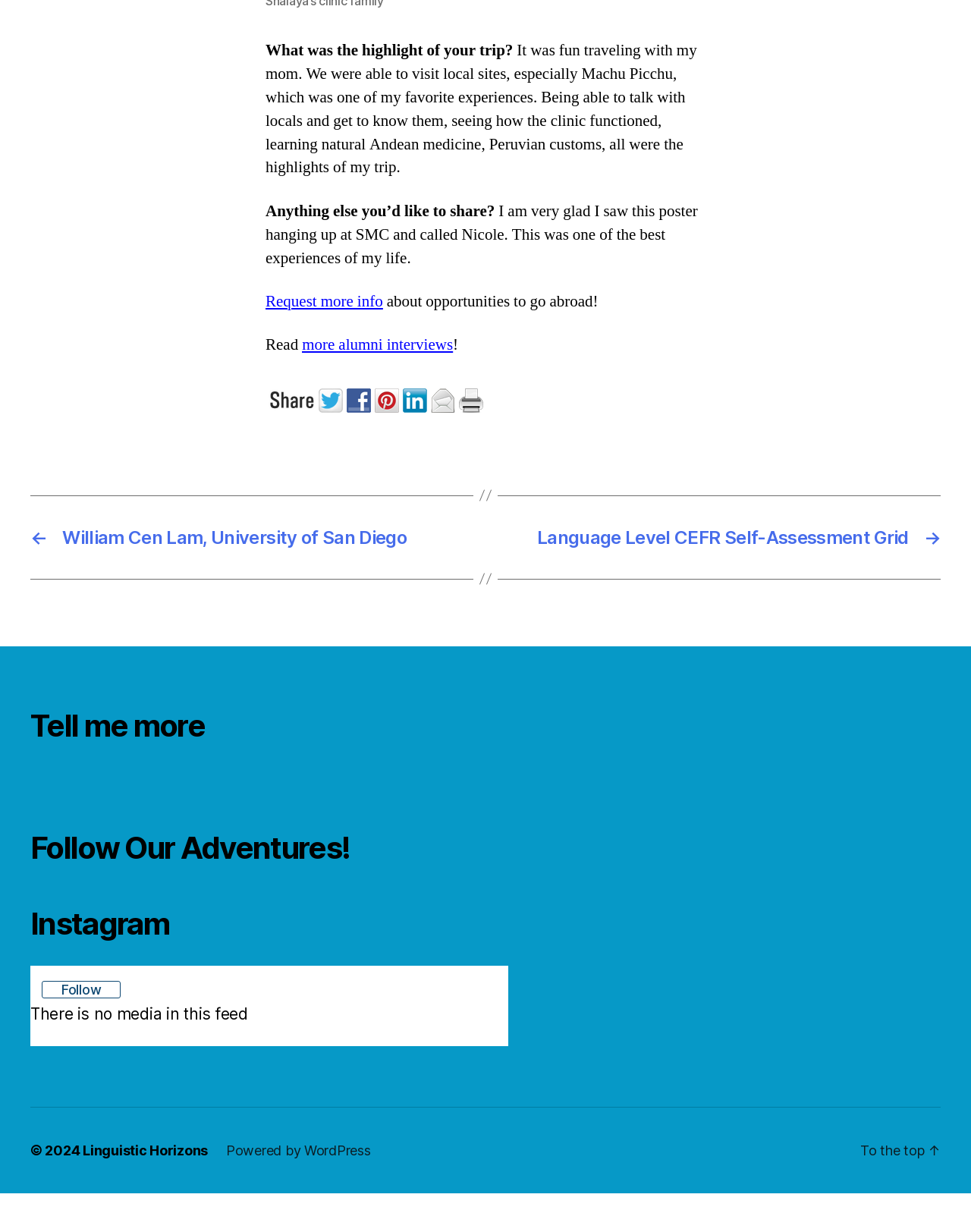Specify the bounding box coordinates of the area to click in order to execute this command: 'Click on 'Request more info''. The coordinates should consist of four float numbers ranging from 0 to 1, and should be formatted as [left, top, right, bottom].

[0.273, 0.268, 0.394, 0.284]